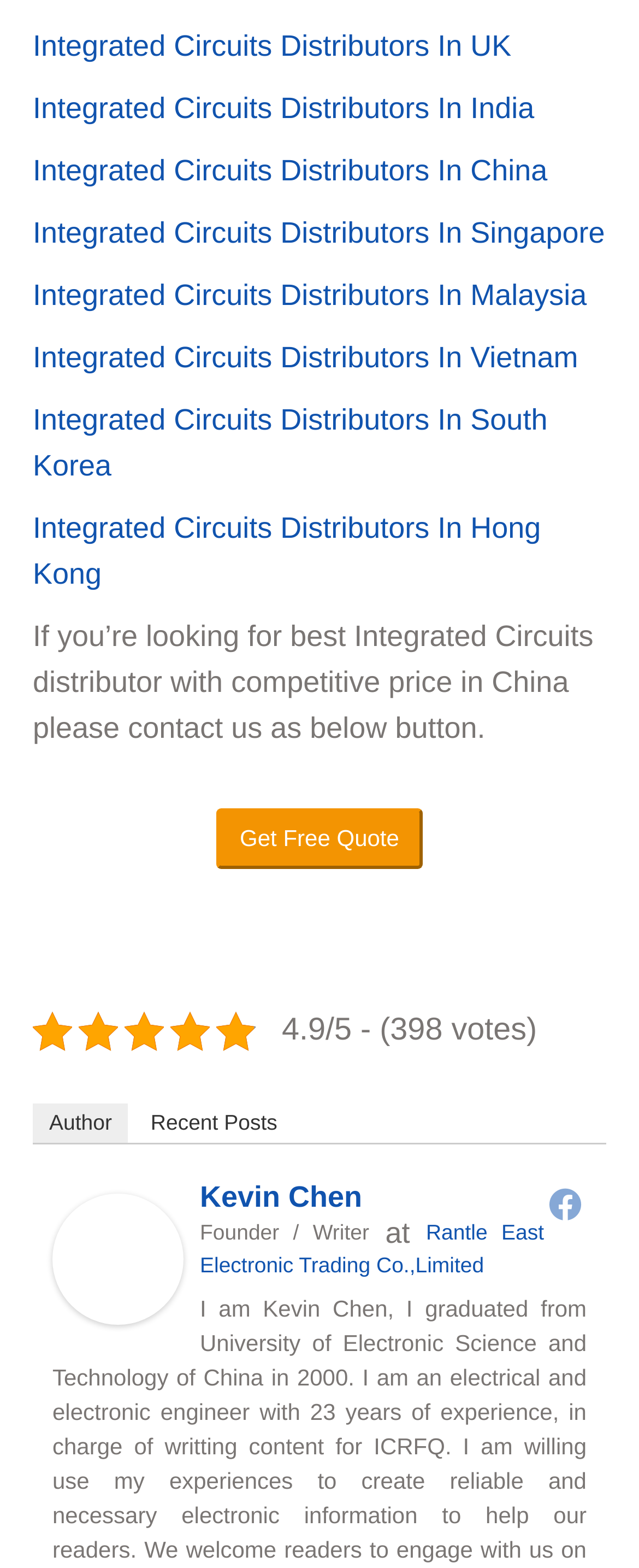Please locate the bounding box coordinates of the element that should be clicked to complete the given instruction: "View 'Recent Posts'".

[0.21, 0.703, 0.46, 0.729]